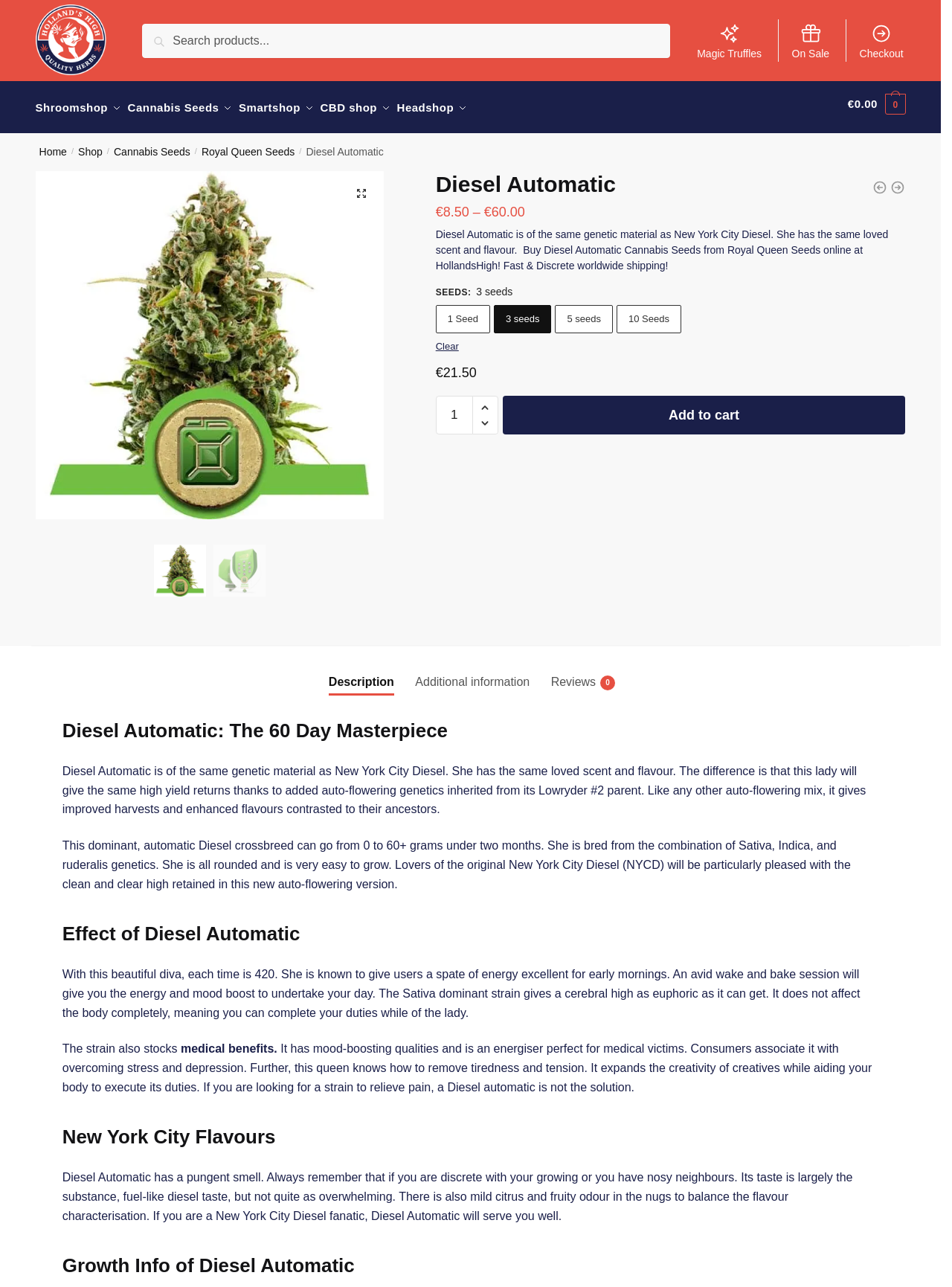Carefully examine the image and provide an in-depth answer to the question: What is the flavor of Diesel Automatic?

The flavor of Diesel Automatic can be found in the static text element with the text 'Diesel Automatic has a pungent smell. ... Its taste is largely the substance, fuel-like diesel taste, but not quite as overwhelming.' which is located in the tab element with the text 'Description'.